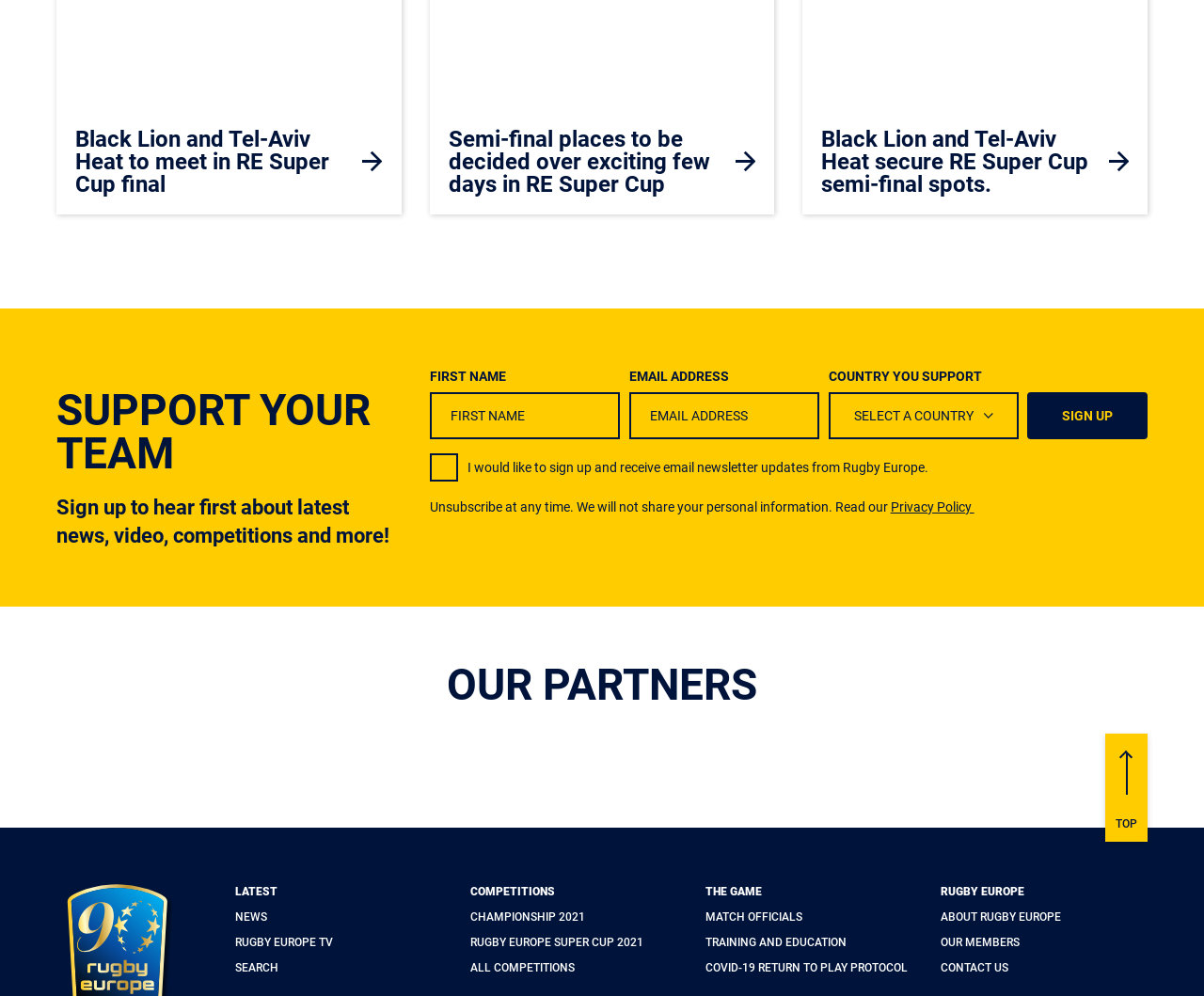Given the webpage screenshot, identify the bounding box of the UI element that matches this description: "Training and Education".

[0.586, 0.939, 0.703, 0.953]